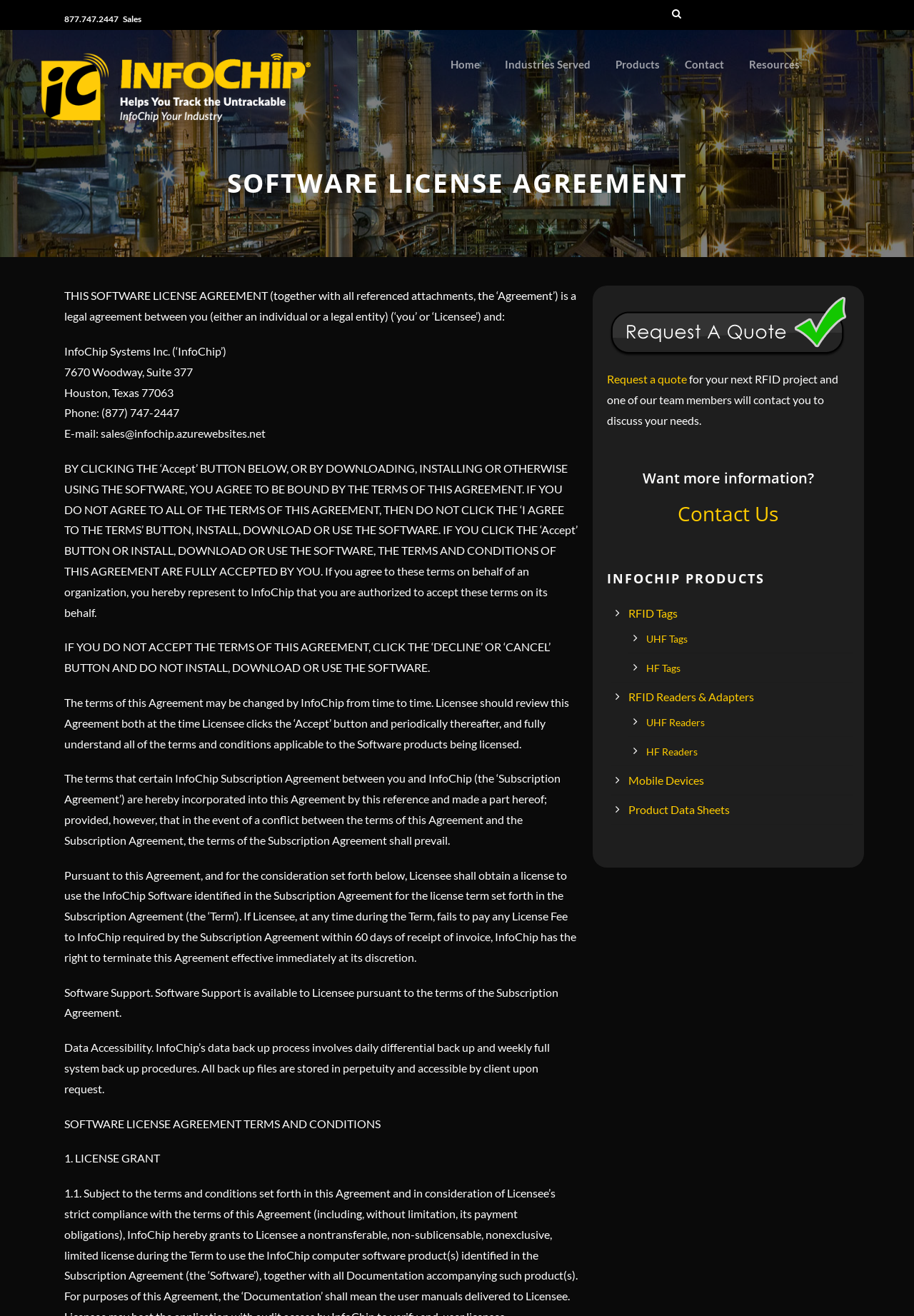Locate the primary heading on the webpage and return its text.

SOFTWARE LICENSE AGREEMENT